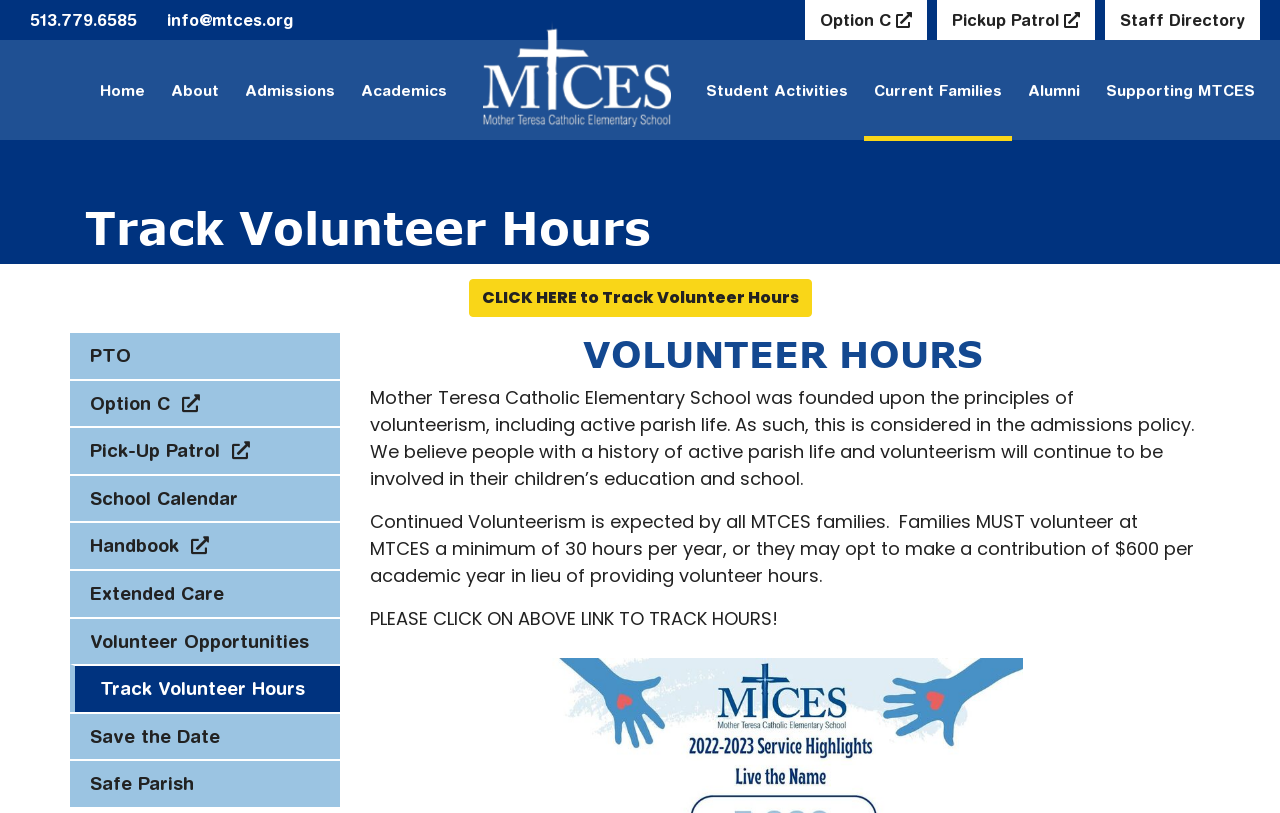What is the purpose of tracking volunteer hours?
Look at the image and provide a detailed response to the question.

The webpage emphasizes the importance of volunteerism and states that 'Continued Volunteerism is expected by all MTCES families.' The tracking of volunteer hours is likely to ensure that families are meeting this expectation and continuing to volunteer at the school.